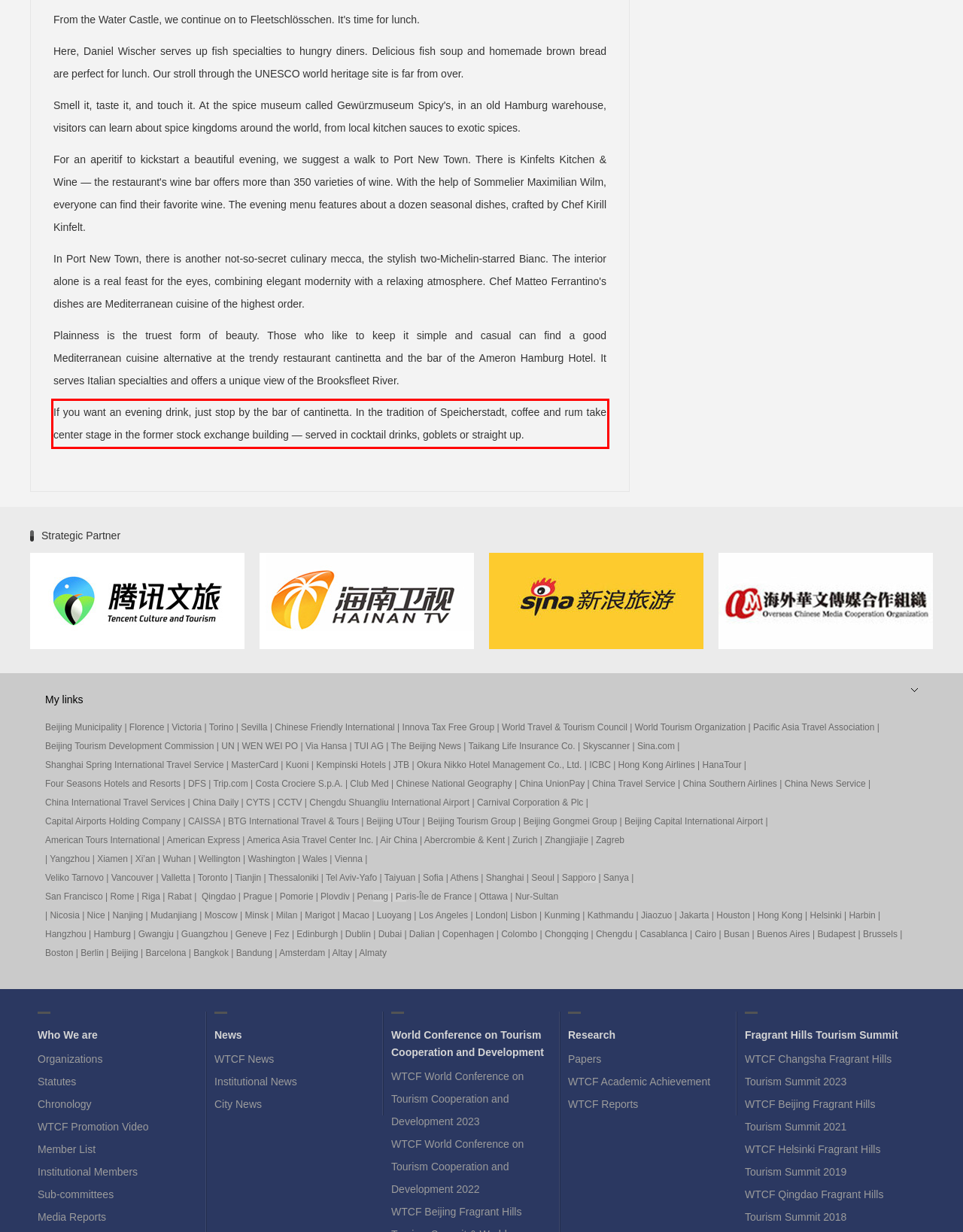Using the webpage screenshot, recognize and capture the text within the red bounding box.

If you want an evening drink, just stop by the bar of cantinetta. In the tradition of Speicherstadt, coffee and rum take center stage in the former stock exchange building — served in cocktail drinks, goblets or straight up.